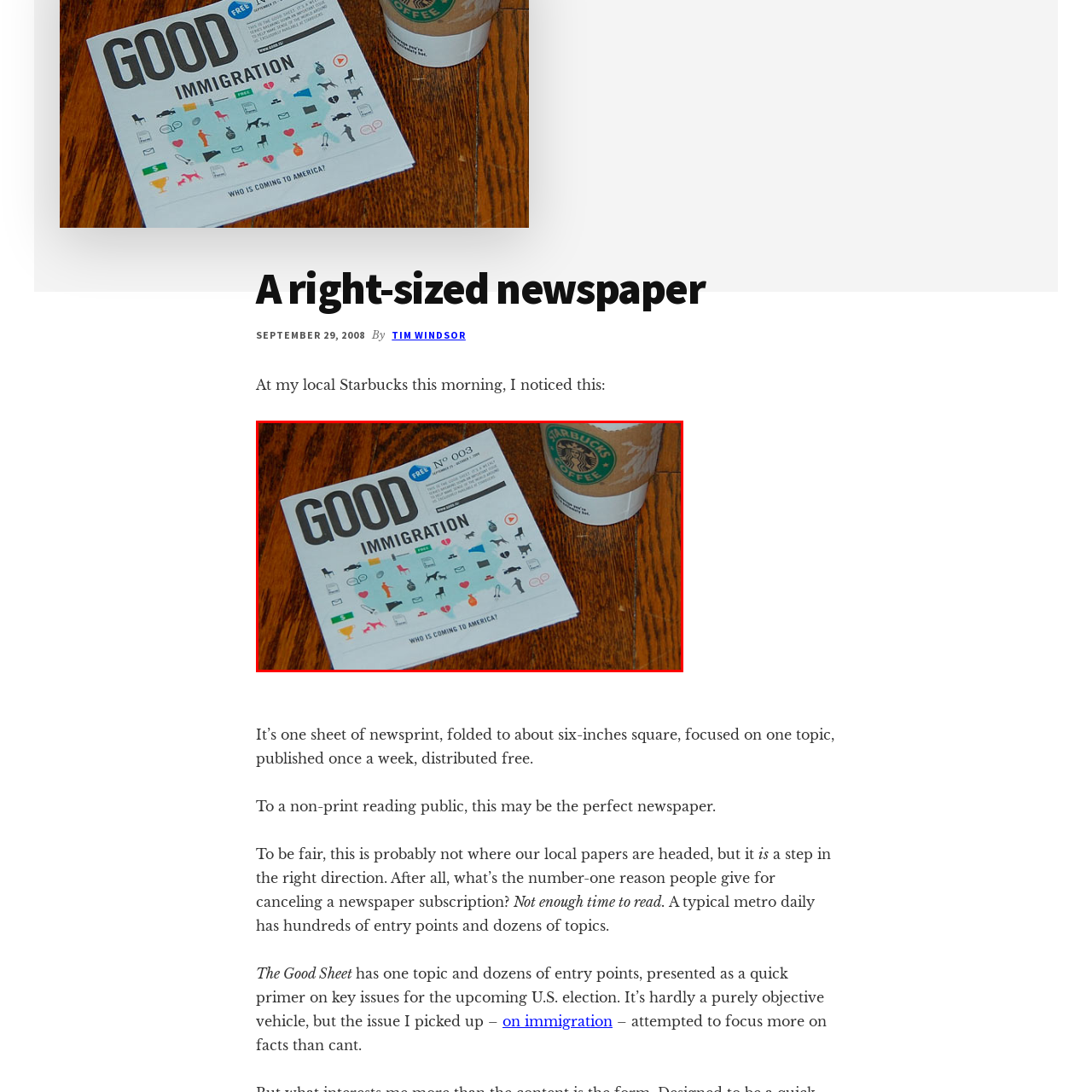Where is the cup of coffee from?
Observe the section of the image outlined in red and answer concisely with a single word or phrase.

Starbucks